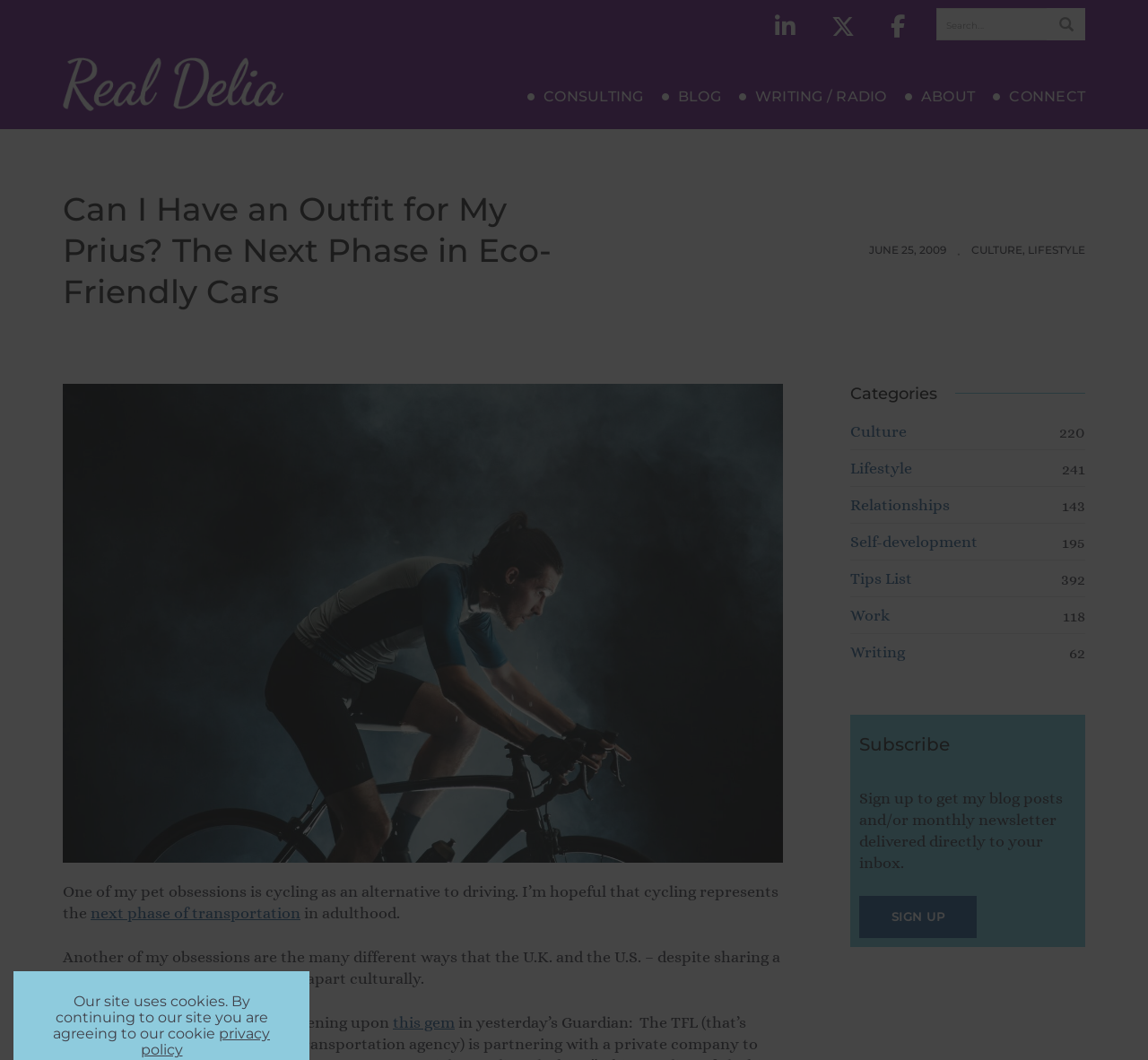Please give a short response to the question using one word or a phrase:
What can be signed up for?

blog posts and/or monthly newsletter